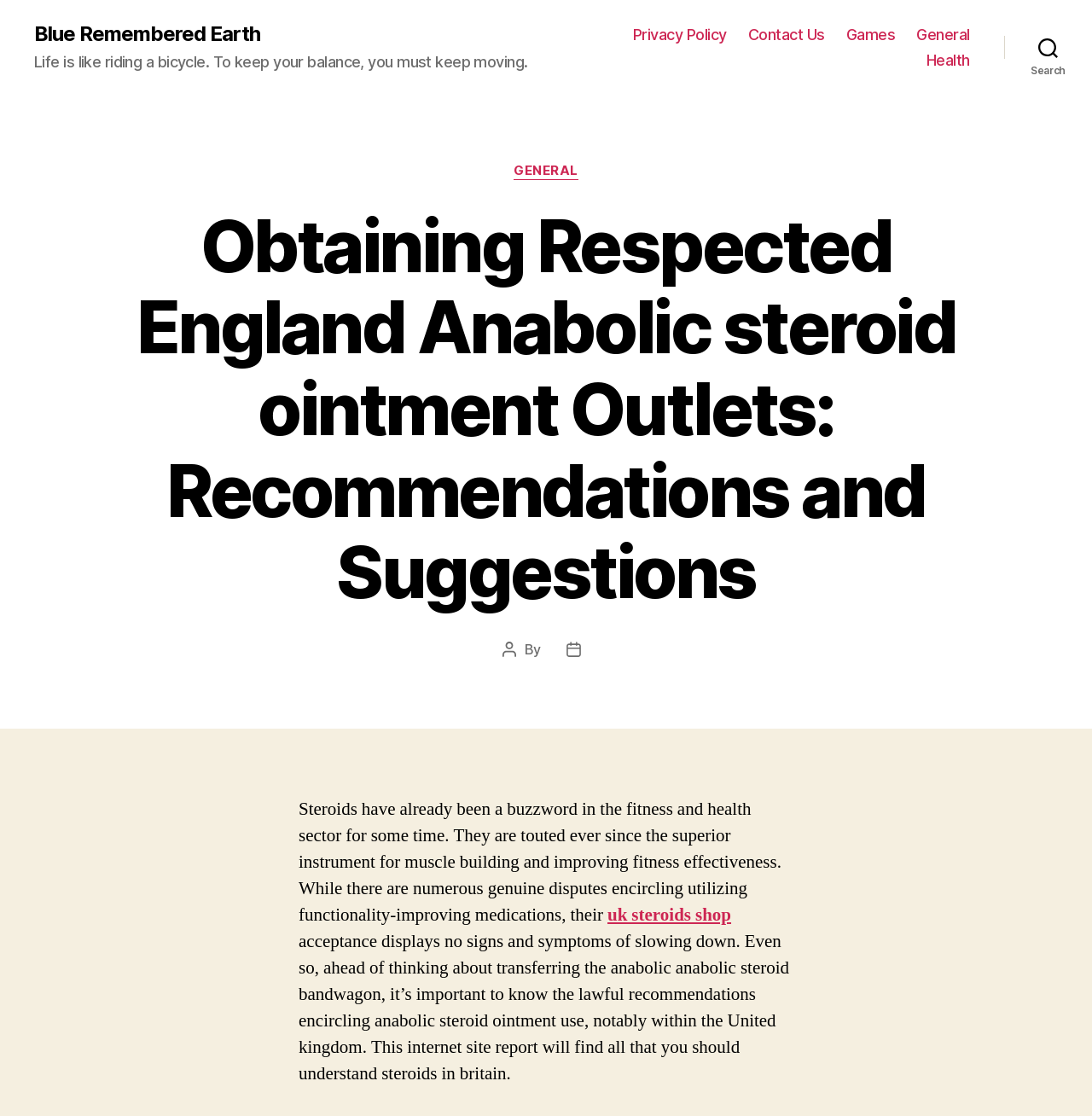For the element described, predict the bounding box coordinates as (top-left x, top-left y, bottom-right x, bottom-right y). All values should be between 0 and 1. Element description: uk steroids shop

[0.556, 0.81, 0.67, 0.83]